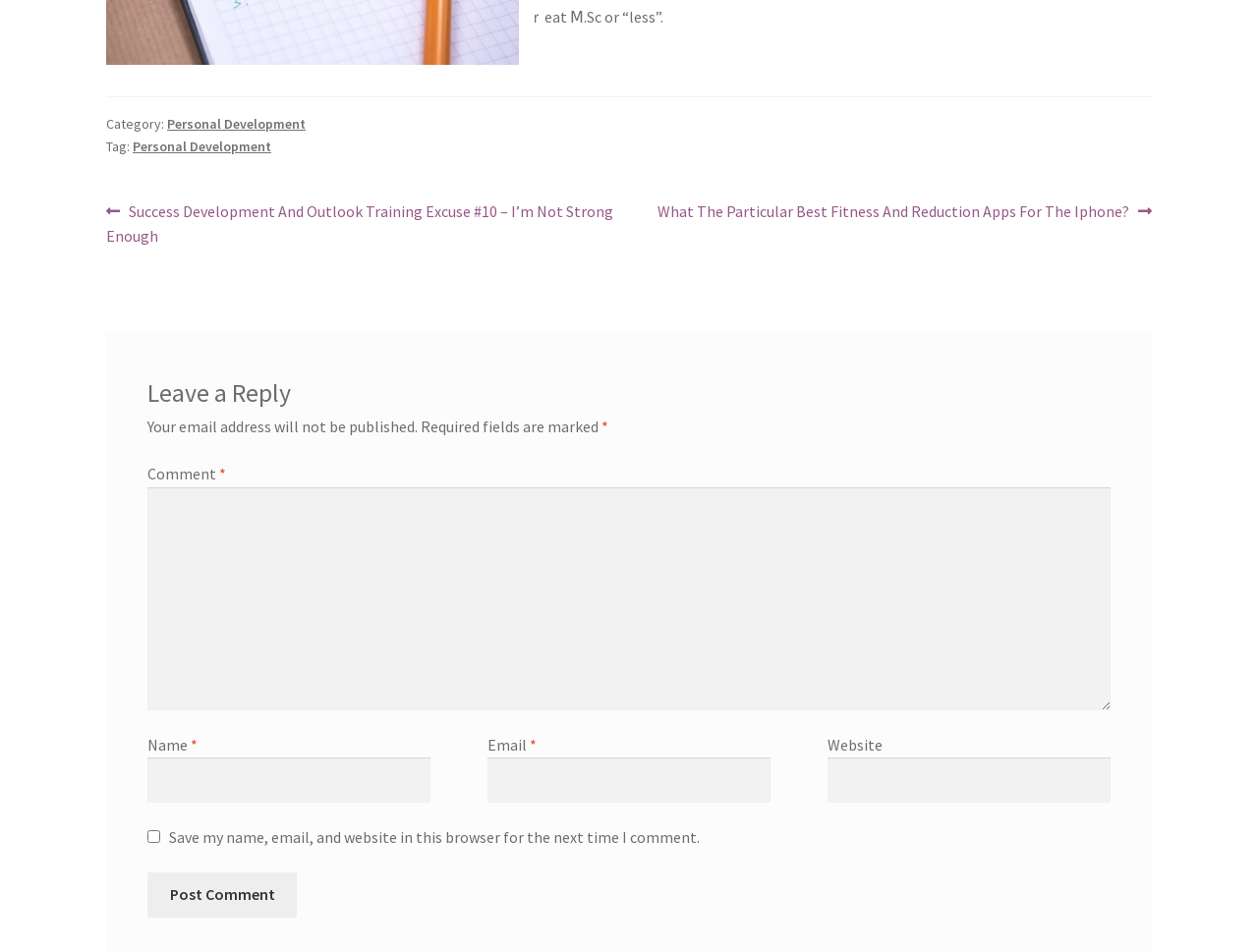What is the title of the previous post?
Please look at the screenshot and answer in one word or a short phrase.

Success Development And Outlook Training Excuse #10 – I’m Not Strong Enough